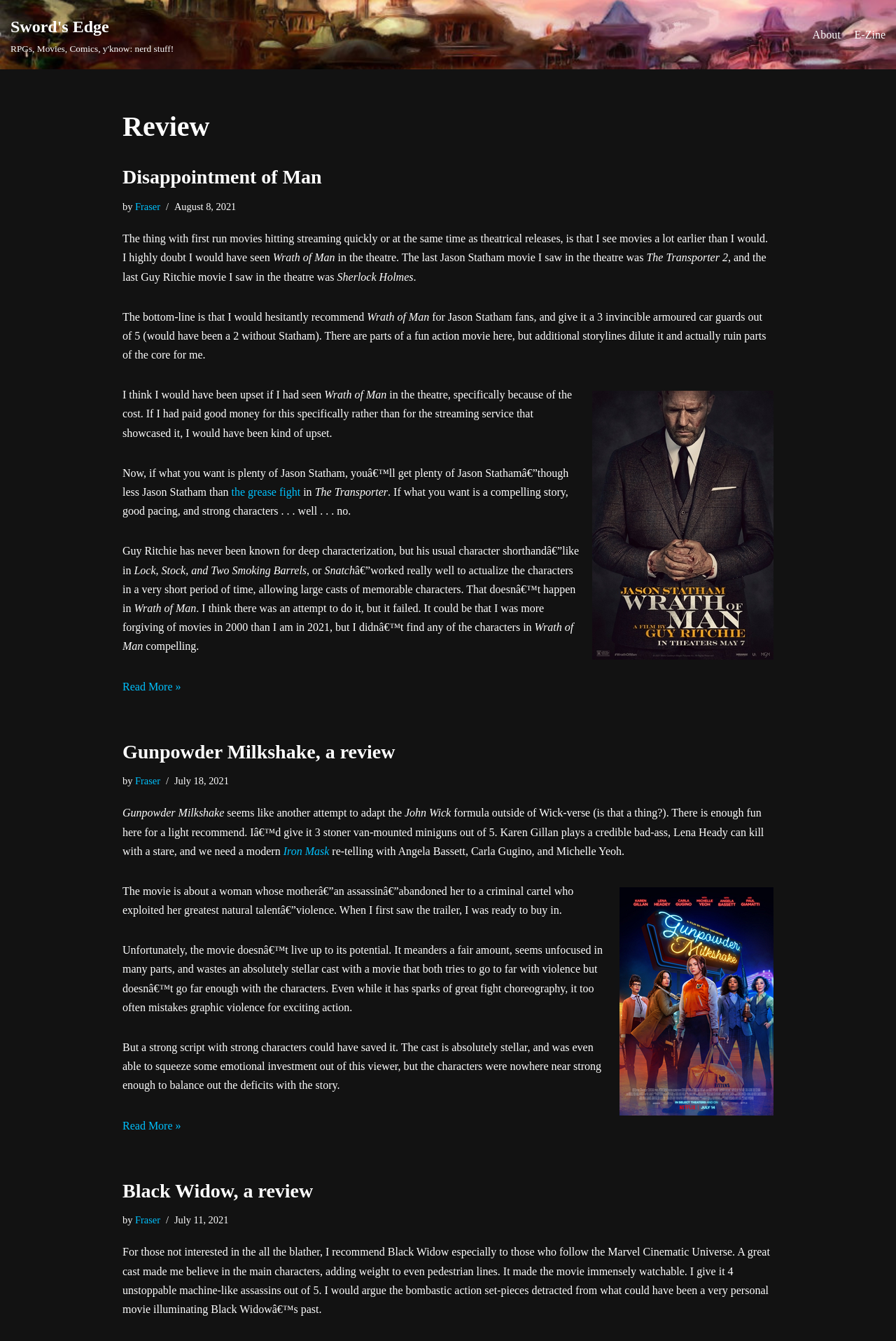Identify the bounding box coordinates for the element you need to click to achieve the following task: "View the poster of 'Gunpowder Milkshake'". Provide the bounding box coordinates as four float numbers between 0 and 1, in the form [left, top, right, bottom].

[0.691, 0.662, 0.863, 0.832]